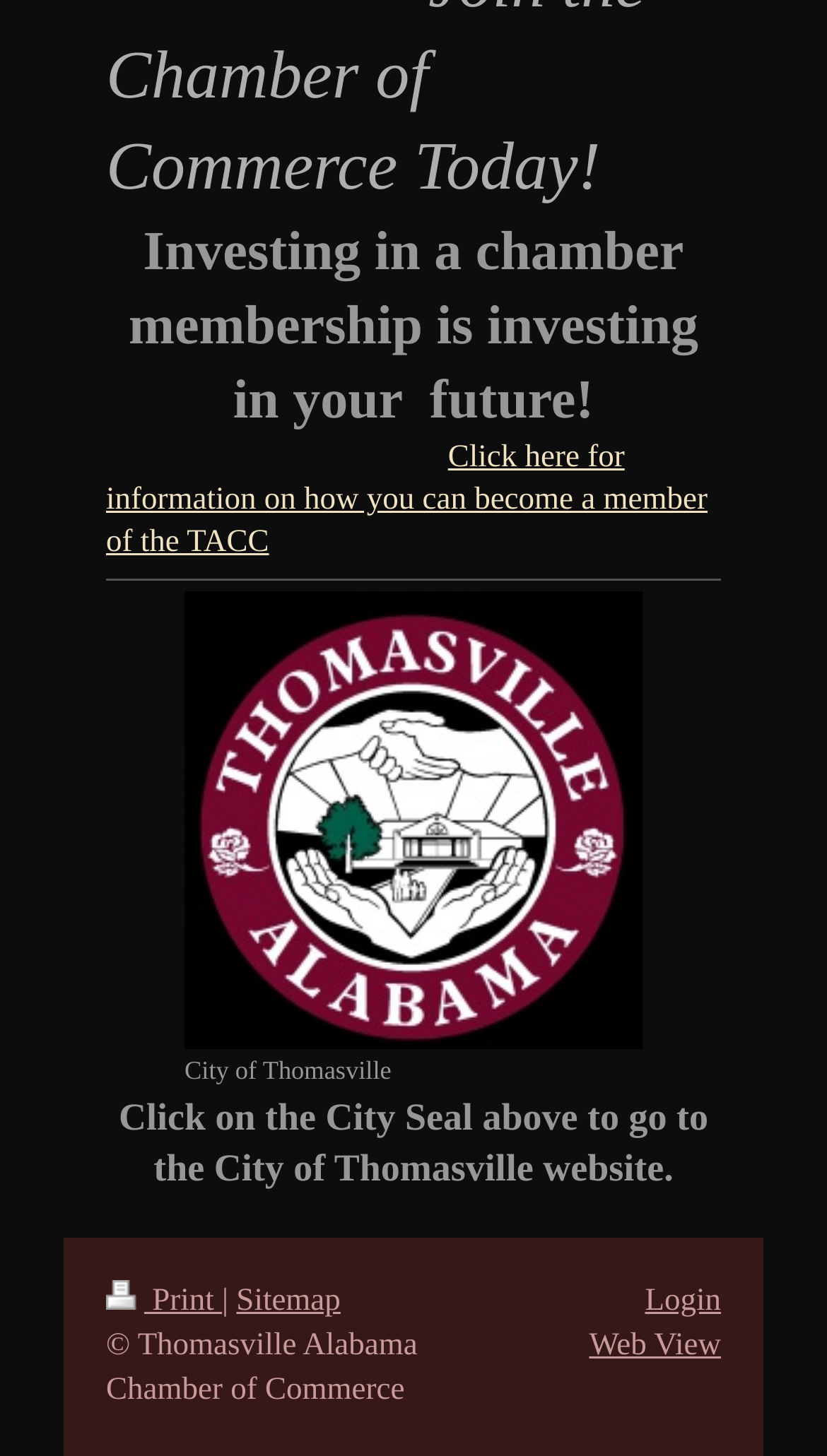Given the description of a UI element: "Web View", identify the bounding box coordinates of the matching element in the webpage screenshot.

[0.712, 0.912, 0.872, 0.935]